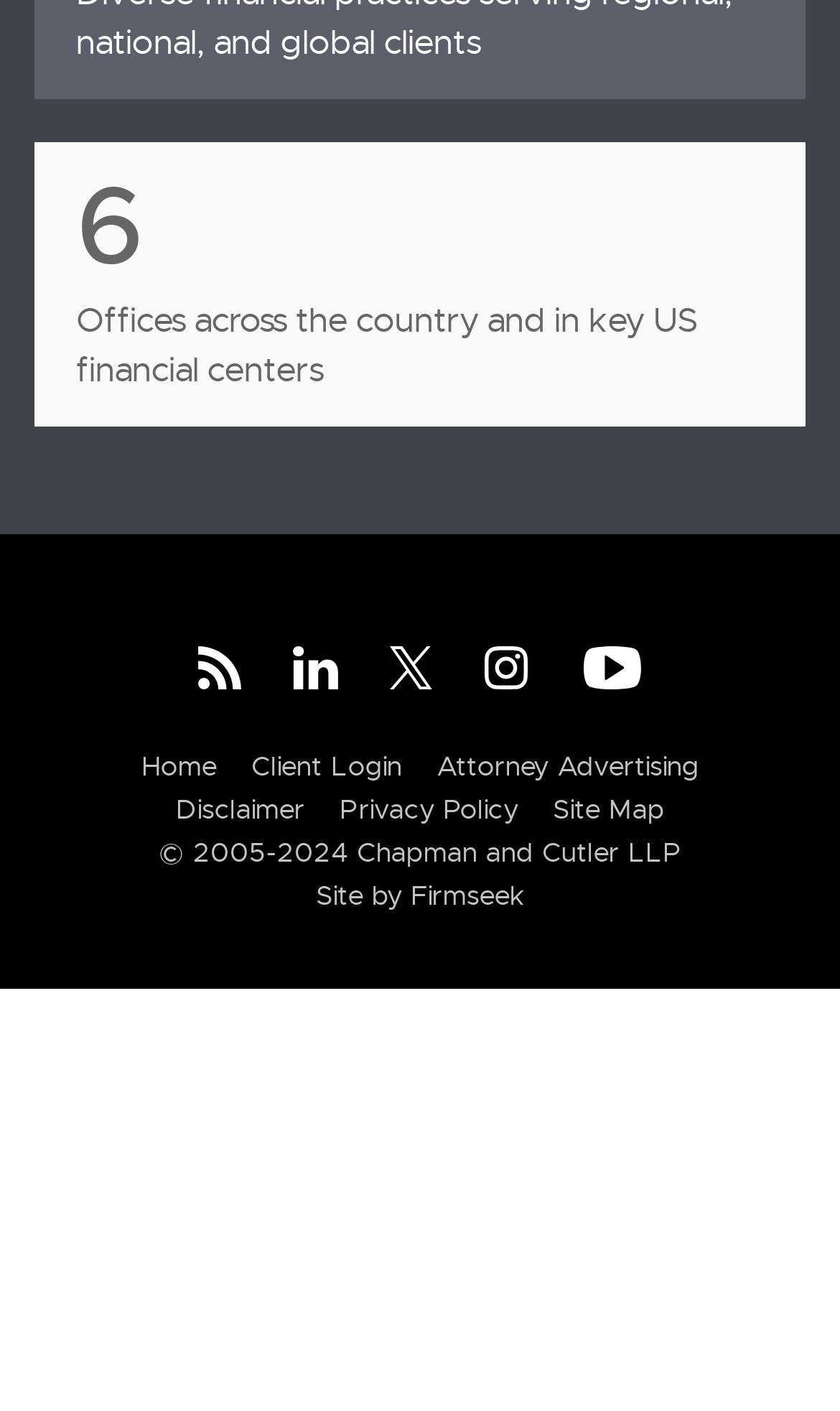How many links are in the footer section?
Refer to the image and give a detailed answer to the query.

The footer section contains 7 links, which are 'Home', 'Client Login', 'Disclaimer', 'Privacy Policy', 'Site Map', 'Site by Firmseek', and the social media platform links. These links are located in the contentinfo section, and their bounding box coordinates indicate their vertical positions.